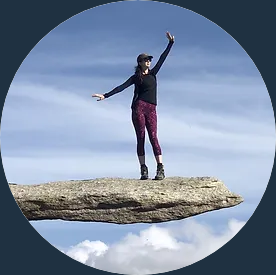Generate a descriptive account of all visible items and actions in the image.

In this striking image, a woman stands triumphantly on a large rock ledge, with a breathtaking sky as her backdrop. She is dressed in a black long-sleeve top and vibrant purple leggings that accentuate her adventurous spirit. With one arm raised in a gesture of excitement, she embodies a sense of freedom and confidence, showcasing her love for outdoor activities. This dynamic pose captures the essence of exploration and the joy of conquering new heights, evoking a sense of thrill and inspiration, much like her personality described in the accompanying text. The woman is Amy Bateman, a final-year Law student at Pembroke, known for her adventurous nature and love for the outdoors.